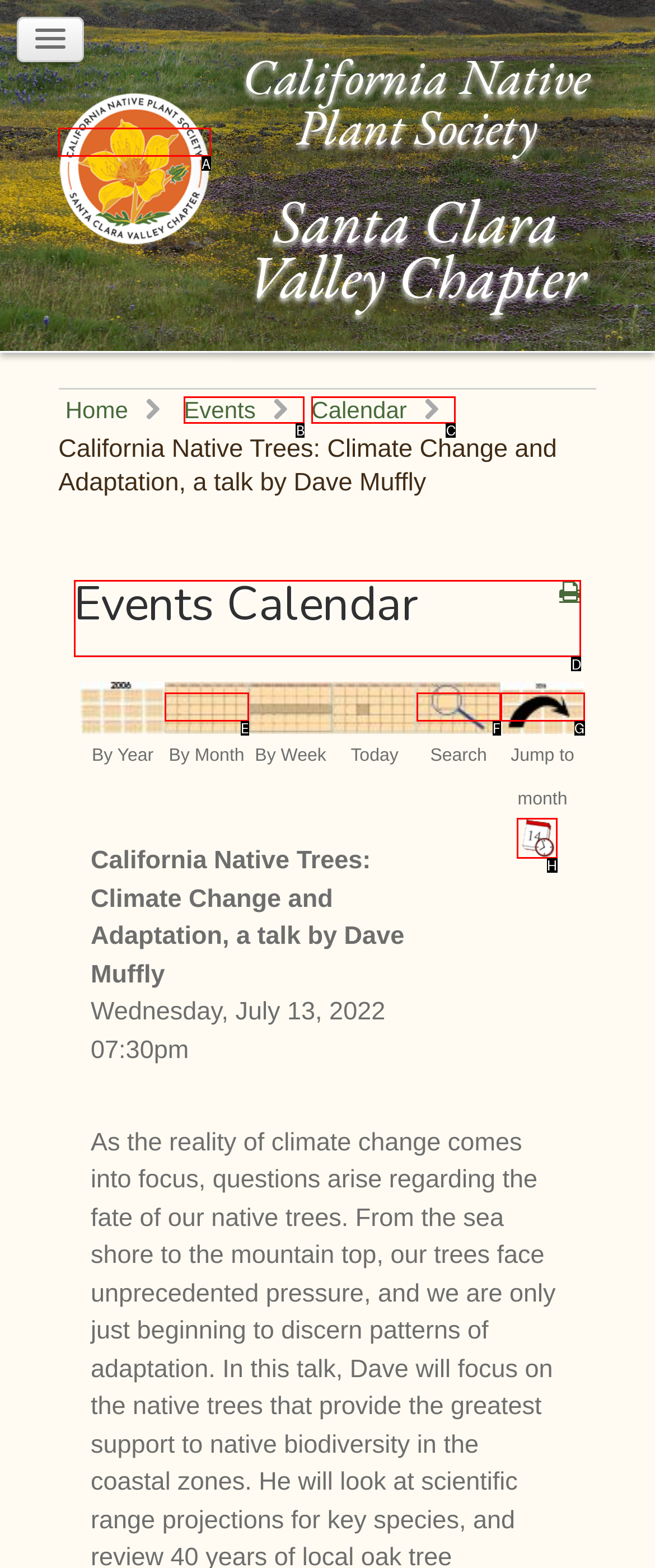Find the option you need to click to complete the following instruction: View the Events Calendar
Answer with the corresponding letter from the choices given directly.

D